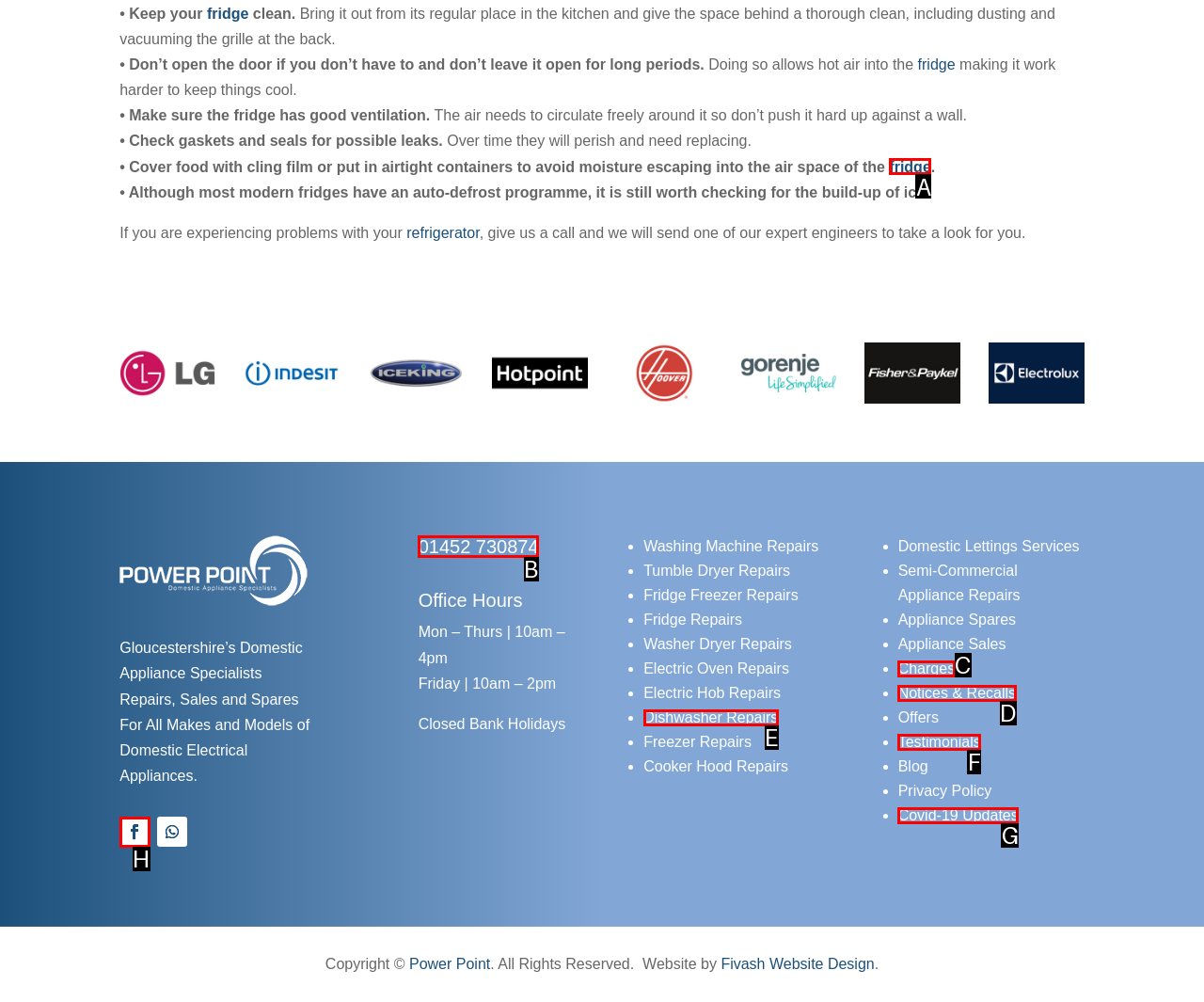Determine which HTML element to click to execute the following task: Call the office Answer with the letter of the selected option.

B